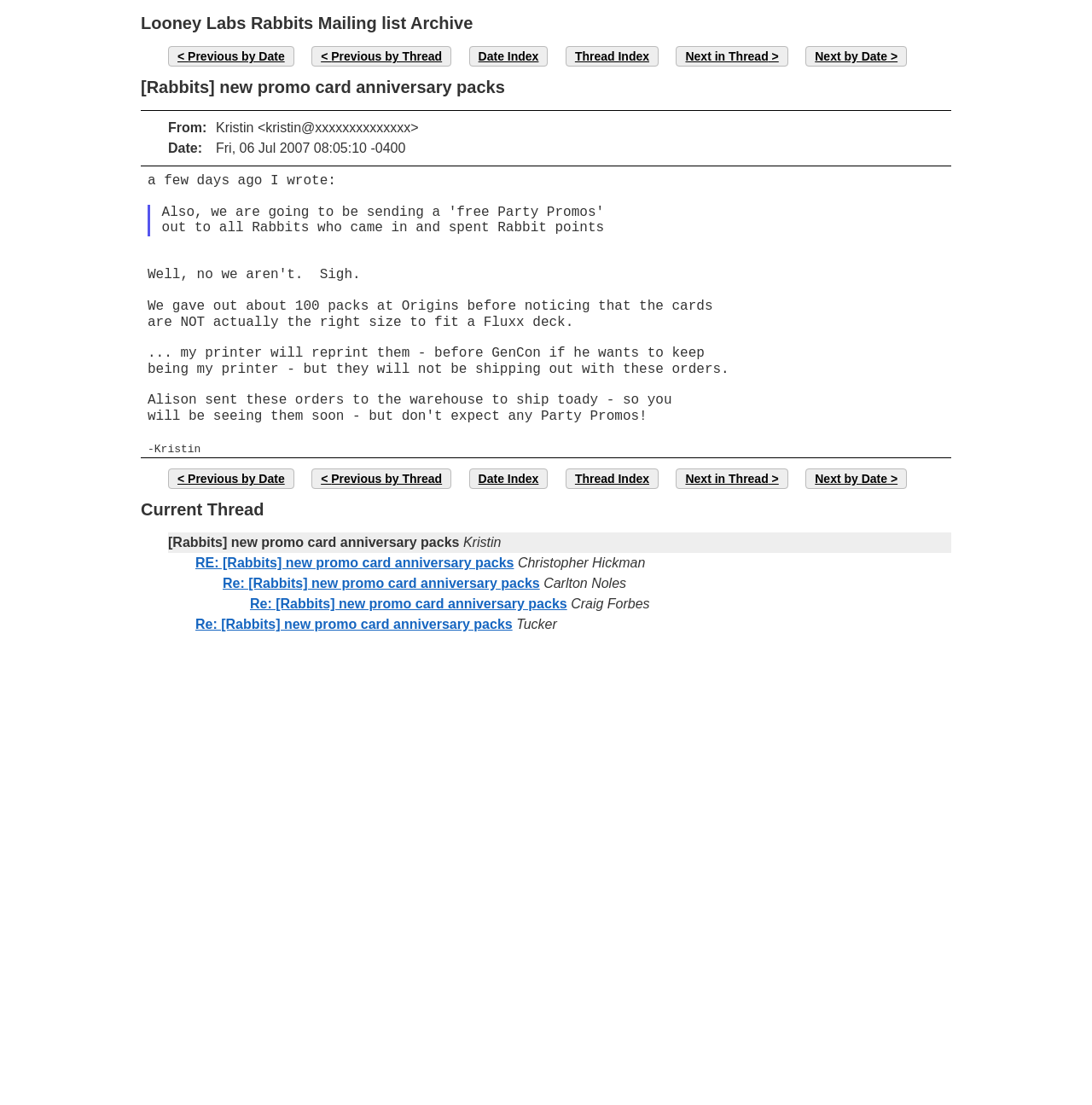Please identify the coordinates of the bounding box for the clickable region that will accomplish this instruction: "View date index".

[0.429, 0.042, 0.502, 0.06]